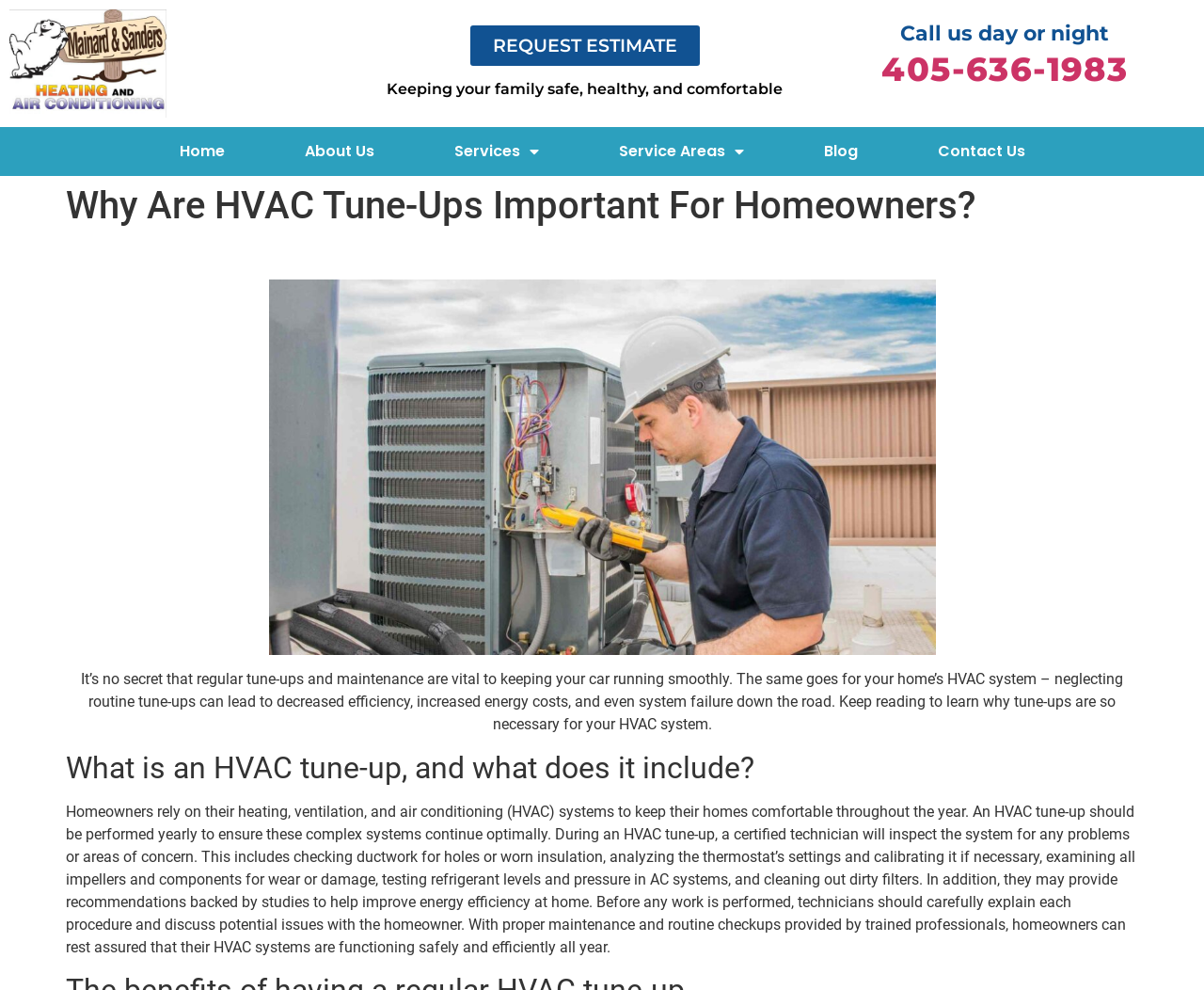Extract the primary headline from the webpage and present its text.

Why Are HVAC Tune-Ups Important For Homeowners?